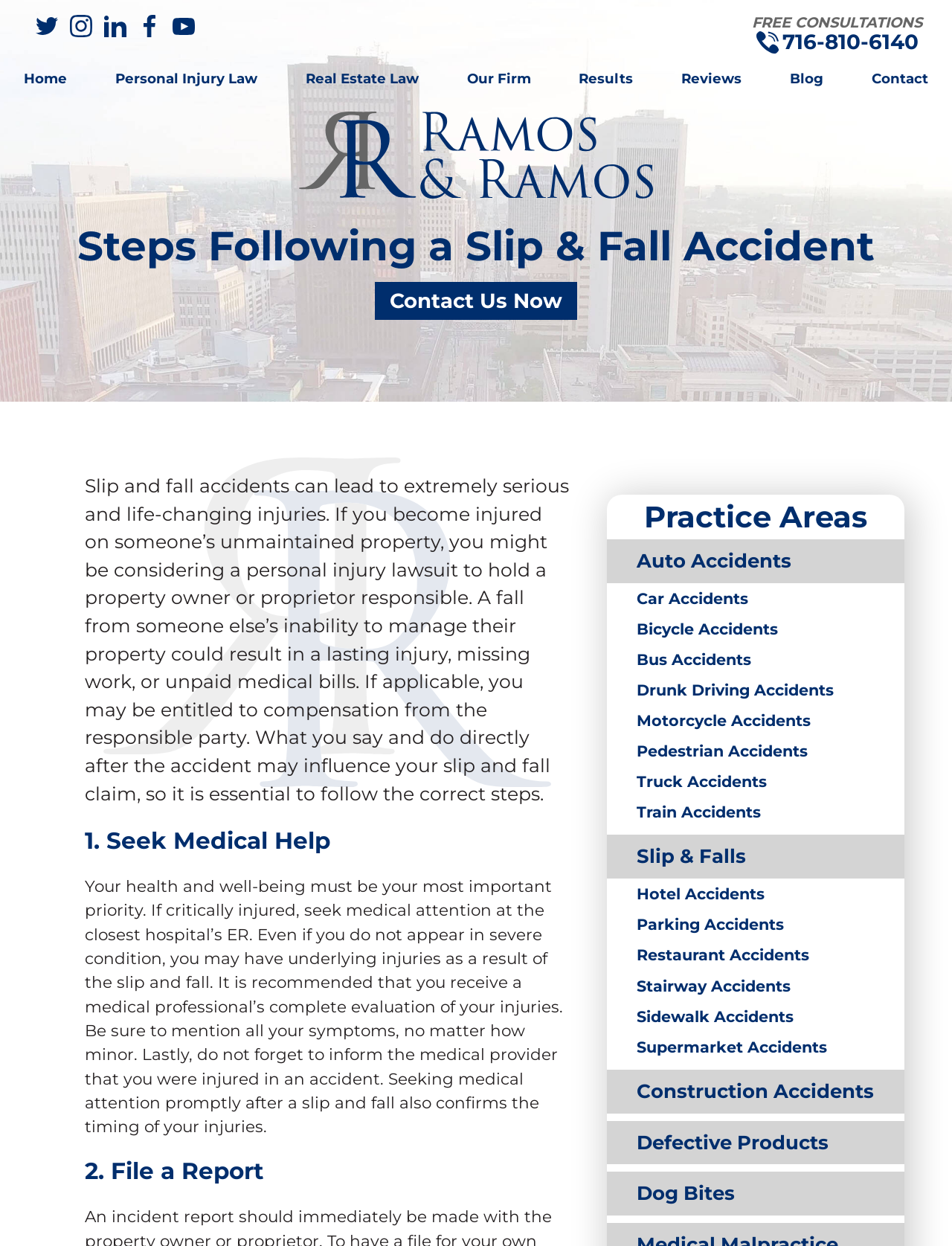What type of law does Ramos & Ramos practice?
Respond to the question with a well-detailed and thorough answer.

I found the answer by looking at the navigation menu at the top of the webpage, which lists different practice areas. One of the options is 'Personal Injury Law', which suggests that Ramos & Ramos practices this type of law.